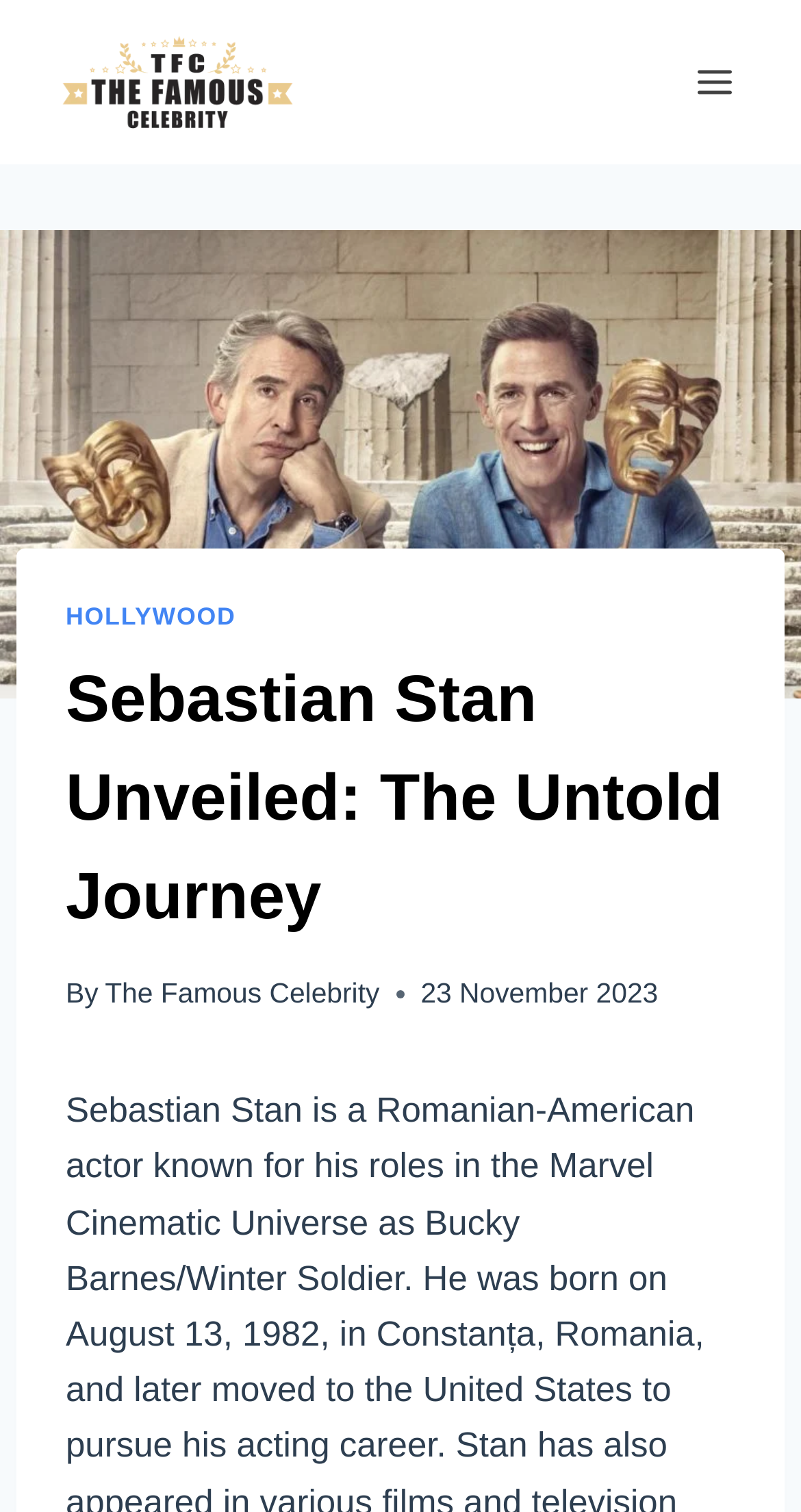Describe in detail what you see on the webpage.

The webpage is about Sebastian Stan, a Romanian-American actor known for his roles in the Marvel Cinematic Universe as Bucky. At the top left of the page, there is a link and an image with the text "The Famous Celebrity". On the top right, there is a button labeled "Open menu". 

Below the top section, there is a large image that spans the entire width of the page, with a header section on top of it. The header section contains a link to "HOLLYWOOD" on the left, followed by a heading that reads "Sebastian Stan Unveiled: The Untold Journey". To the right of the heading, there is a text "By" and a link to "The Famous Celebrity". 

Further down, there is a time stamp that reads "23 November 2023". Overall, the page appears to be an article or a biography about Sebastian Stan, with a focus on his journey and achievements.